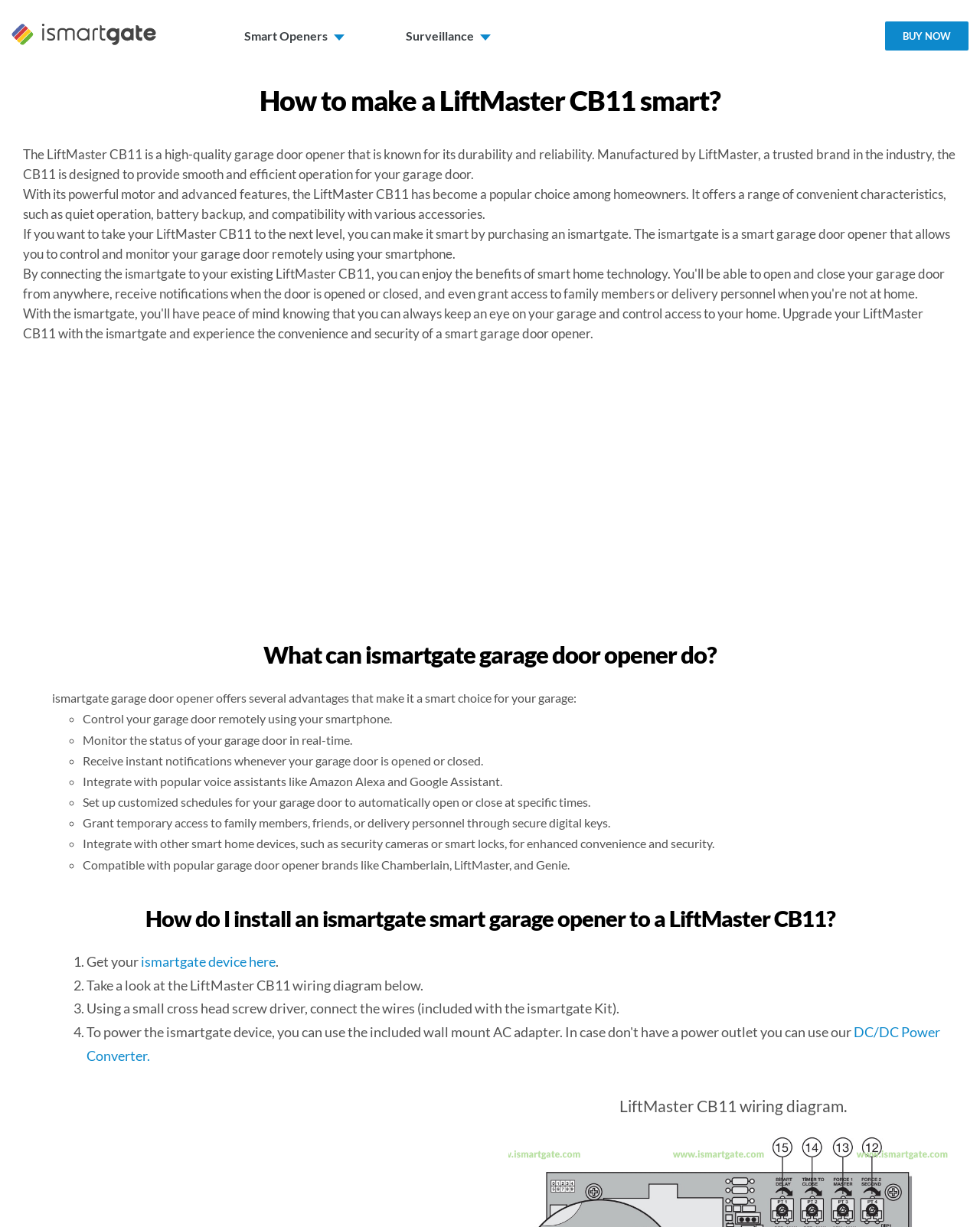Answer the following inquiry with a single word or phrase:
What is the brand of the garage door opener?

LiftMaster